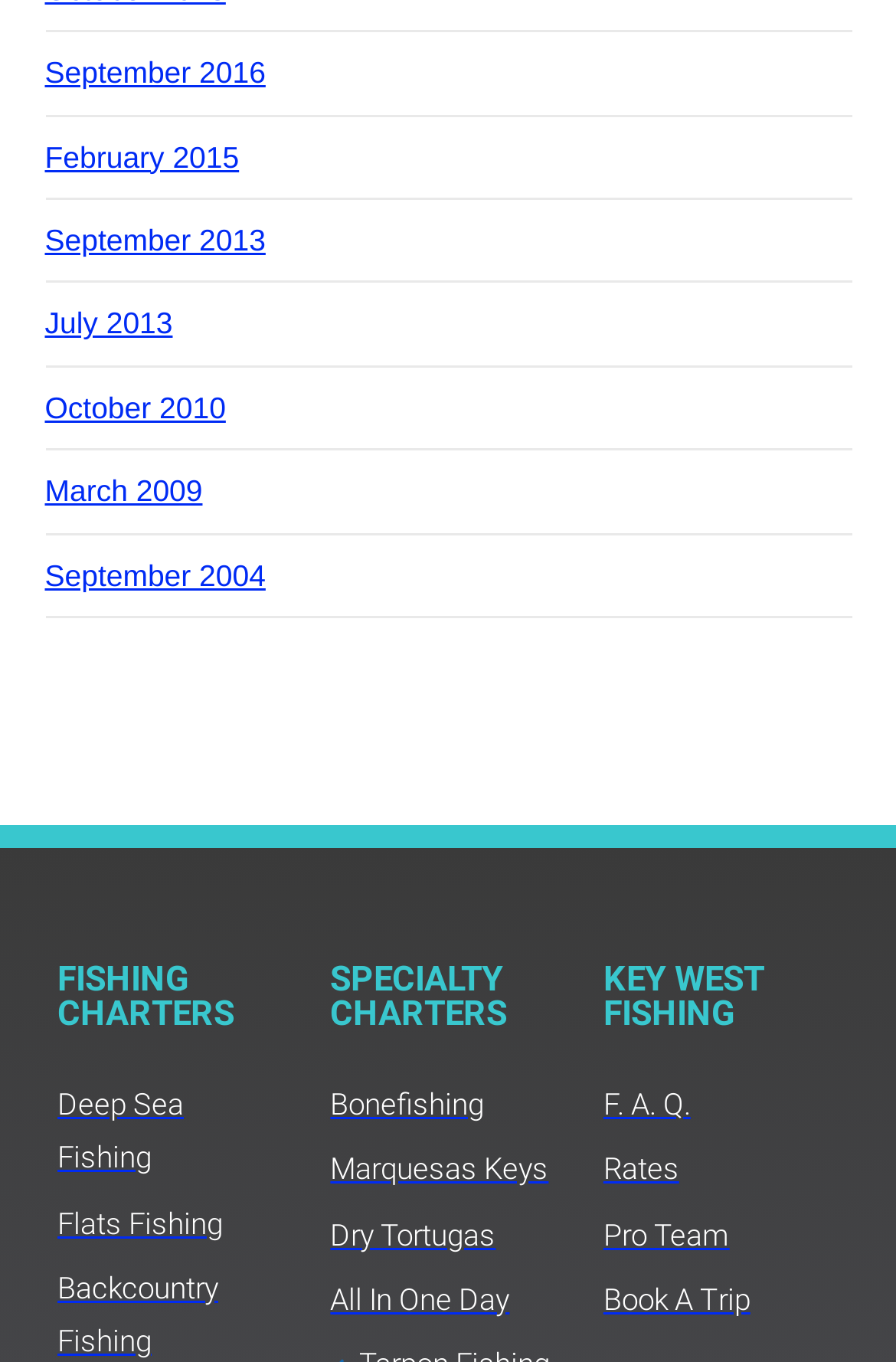Identify the coordinates of the bounding box for the element that must be clicked to accomplish the instruction: "Explore refrigerated vans for pharmaceutical".

None